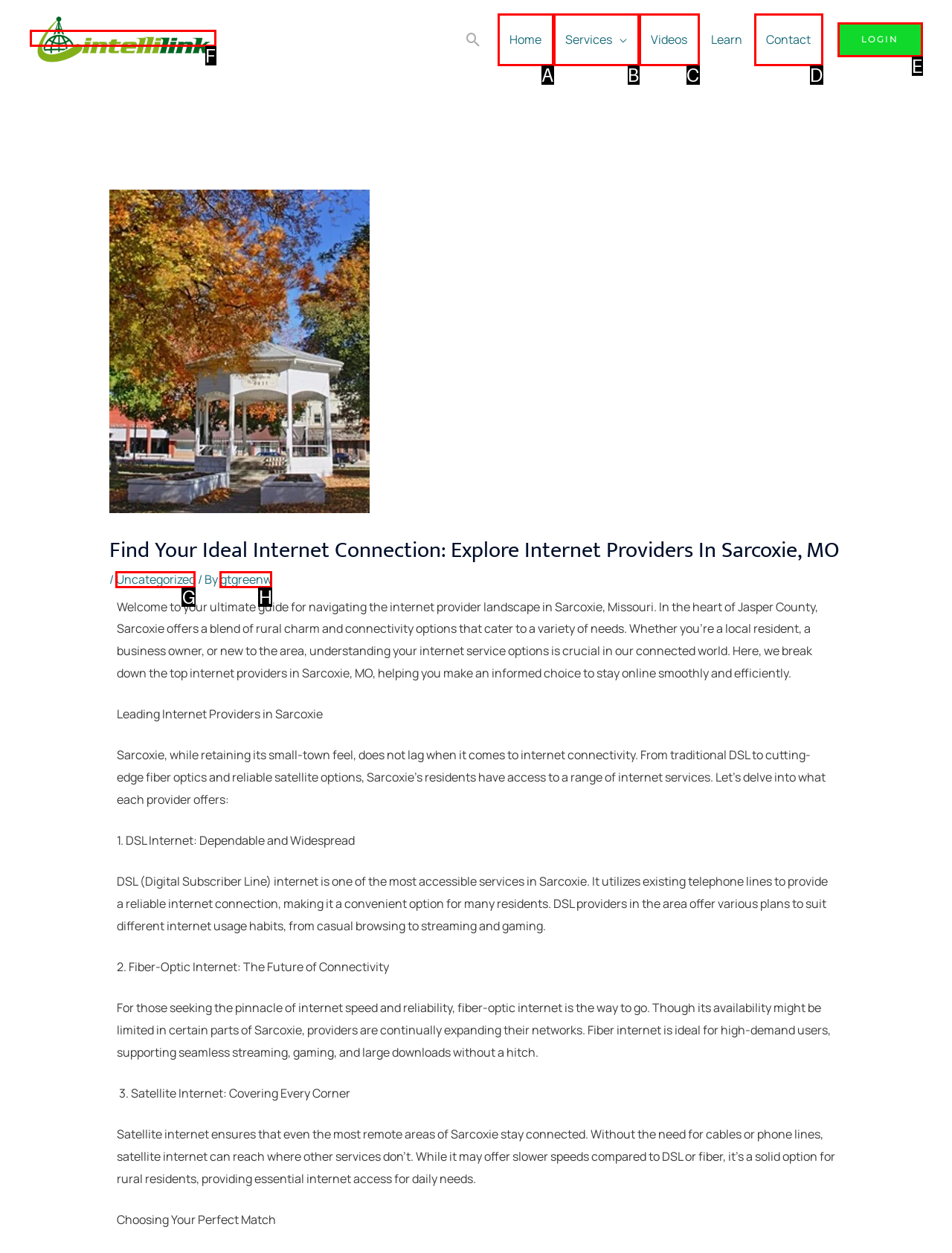Using the description: alt="Intellilink Internet"
Identify the letter of the corresponding UI element from the choices available.

F